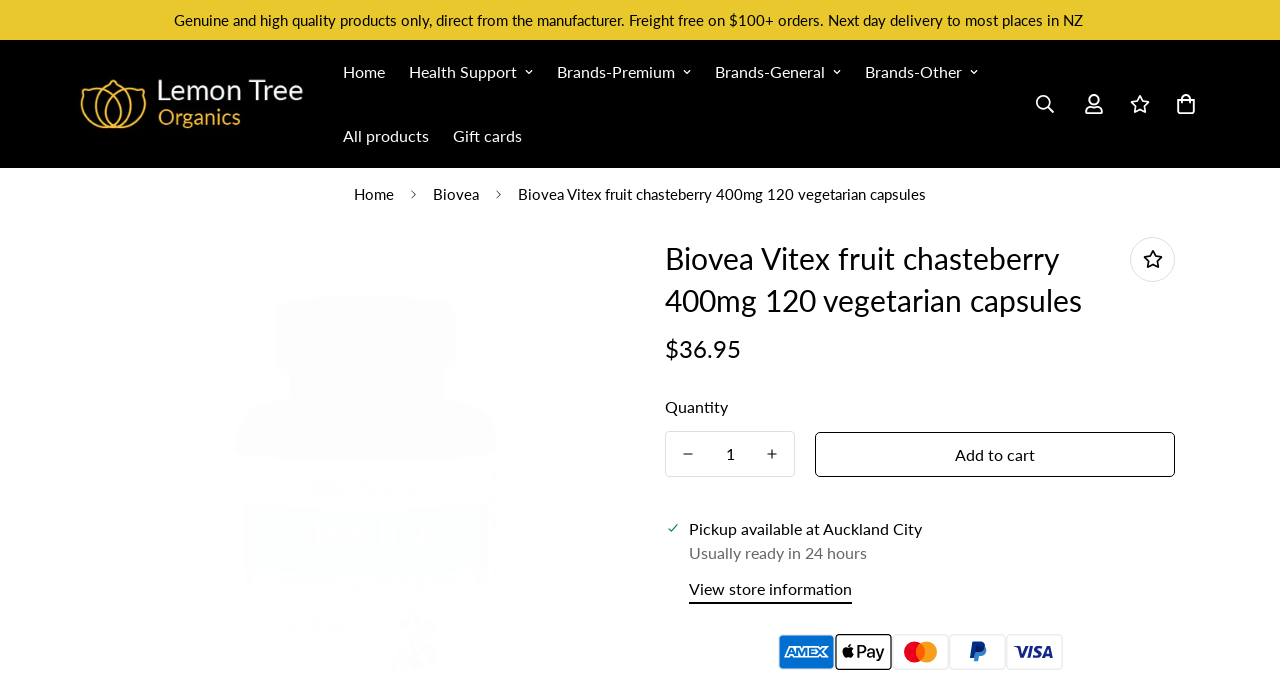Using the provided element description, identify the bounding box coordinates as (top-left x, top-left y, bottom-right x, bottom-right y). Ensure all values are between 0 and 1. Description: title="Lemon Tree Organics NZ"

[0.051, 0.086, 0.246, 0.223]